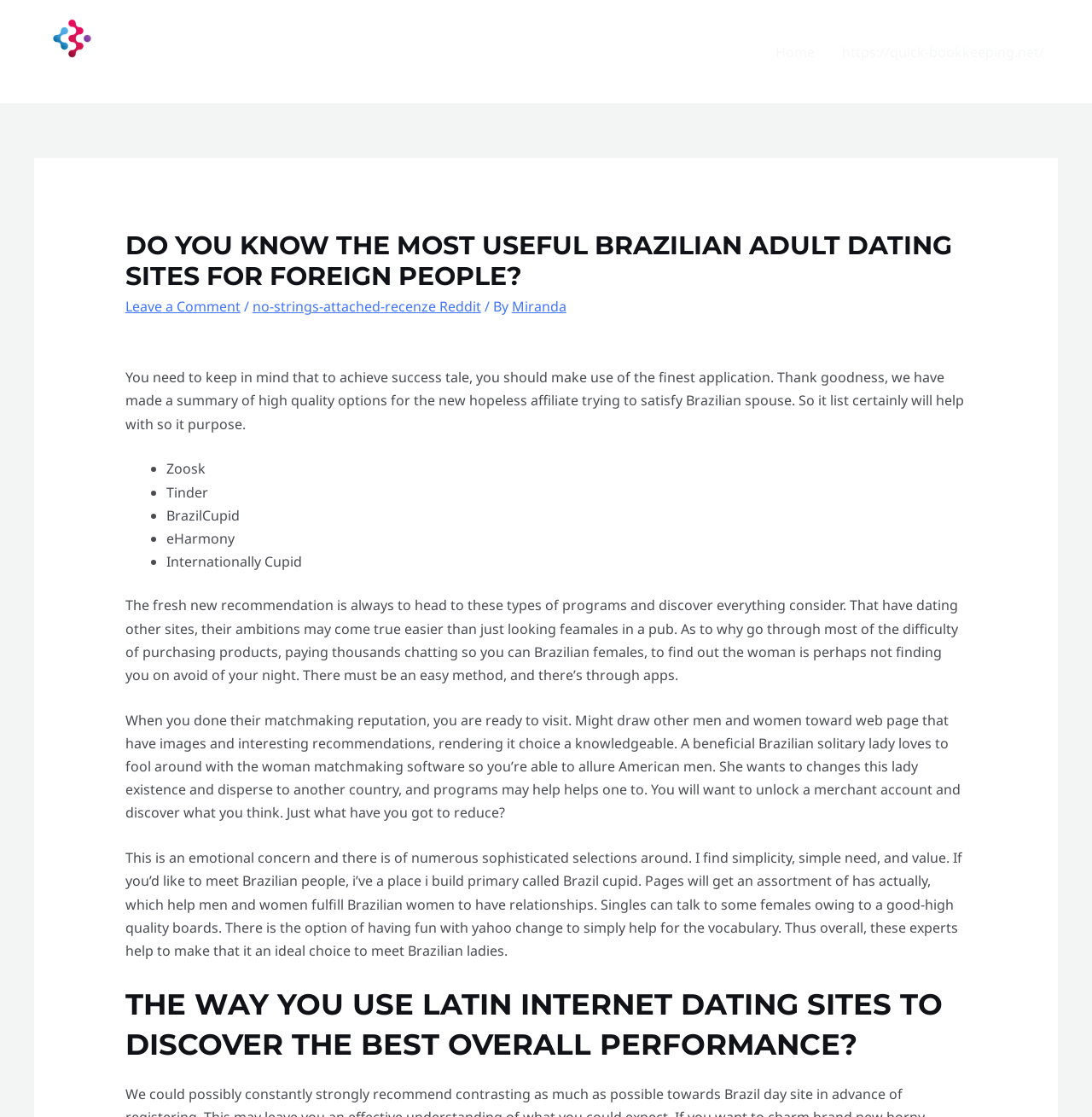Identify the bounding box coordinates for the UI element described as follows: "Leave a Comment". Ensure the coordinates are four float numbers between 0 and 1, formatted as [left, top, right, bottom].

[0.115, 0.266, 0.22, 0.283]